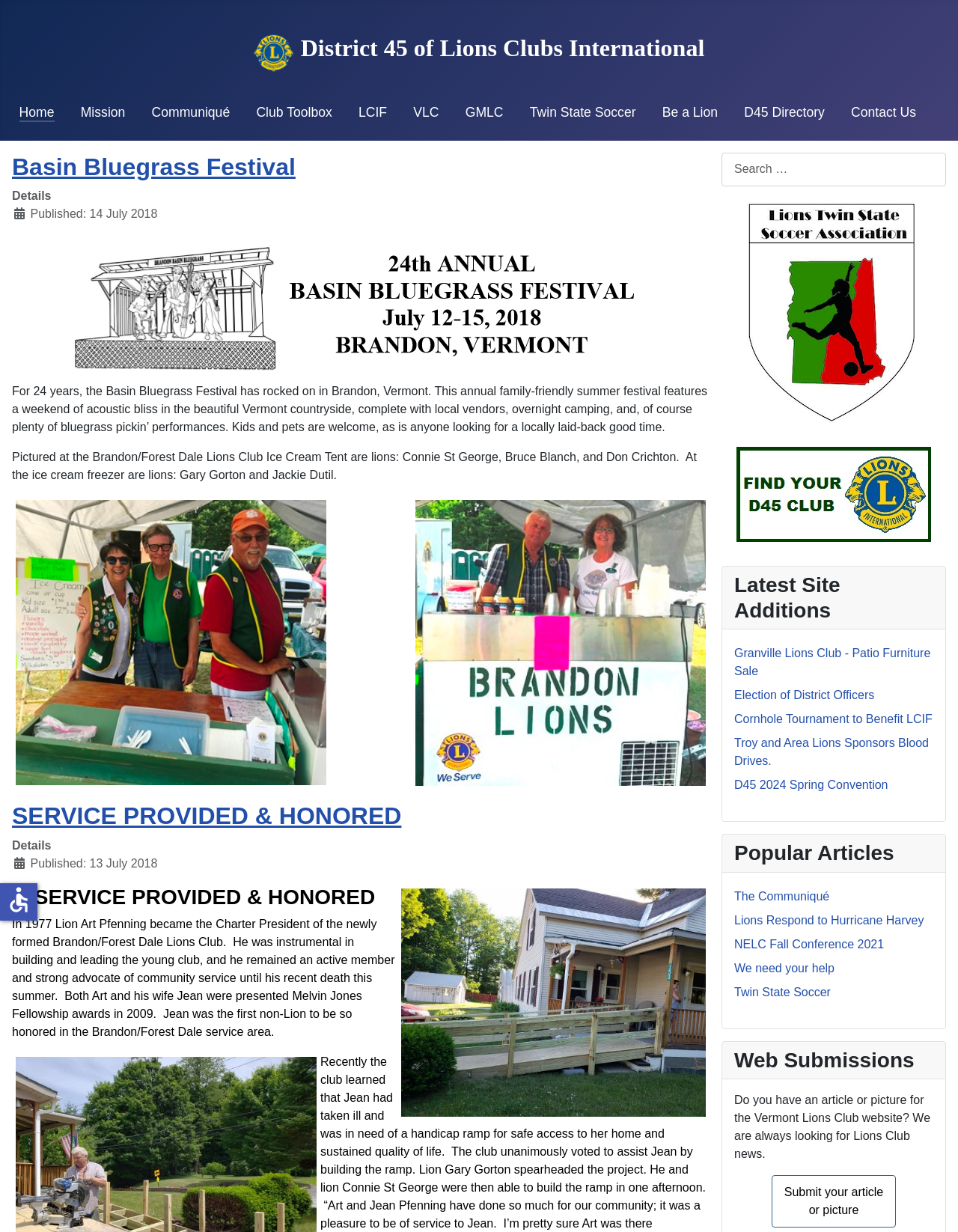Determine the bounding box coordinates in the format (top-left x, top-left y, bottom-right x, bottom-right y). Ensure all values are floating point numbers between 0 and 1. Identify the bounding box of the UI element described by: LCIF

[0.374, 0.083, 0.404, 0.099]